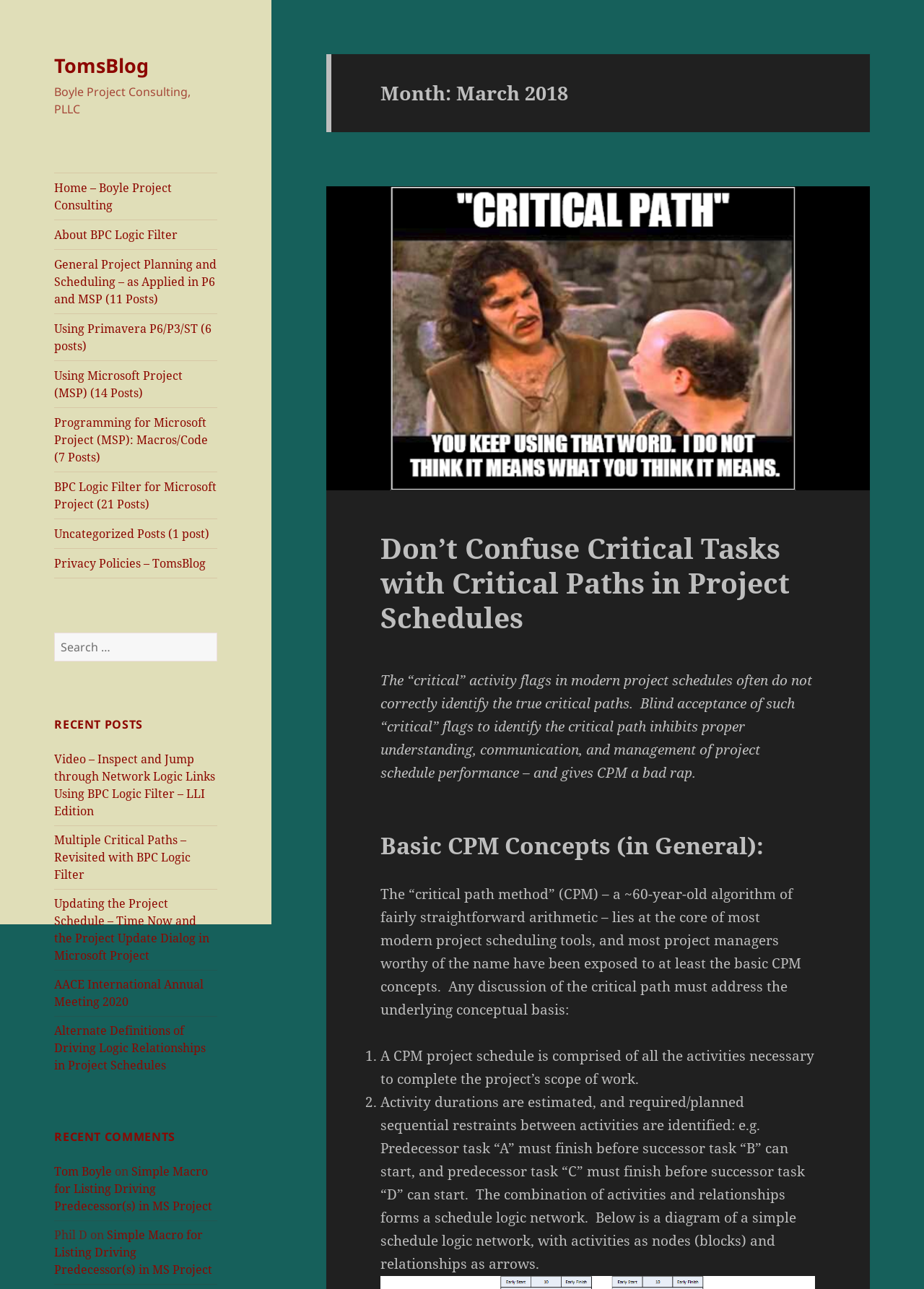Determine the bounding box coordinates for the region that must be clicked to execute the following instruction: "Go to Home page".

[0.059, 0.134, 0.235, 0.17]